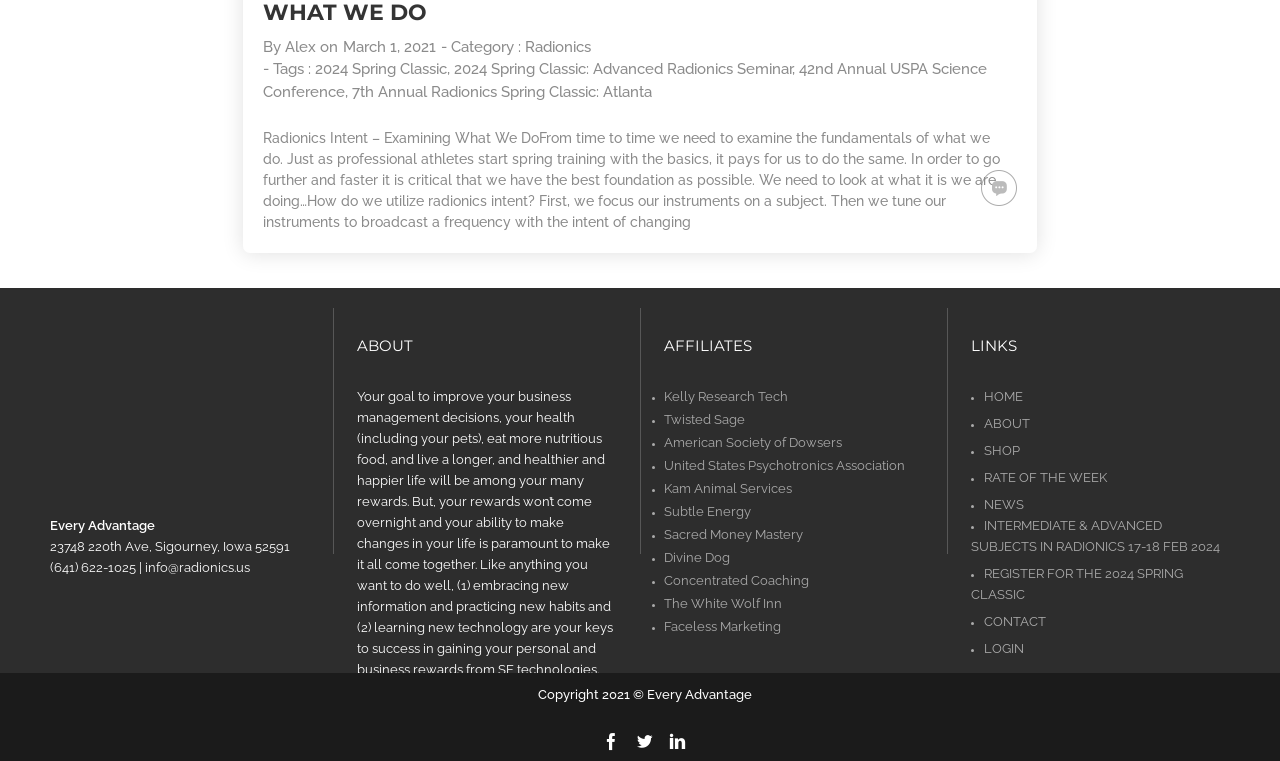Please identify the bounding box coordinates of the clickable region that I should interact with to perform the following instruction: "Read the 'Radionics Intent – Examining What We Do' article". The coordinates should be expressed as four float numbers between 0 and 1, i.e., [left, top, right, bottom].

[0.206, 0.171, 0.781, 0.302]